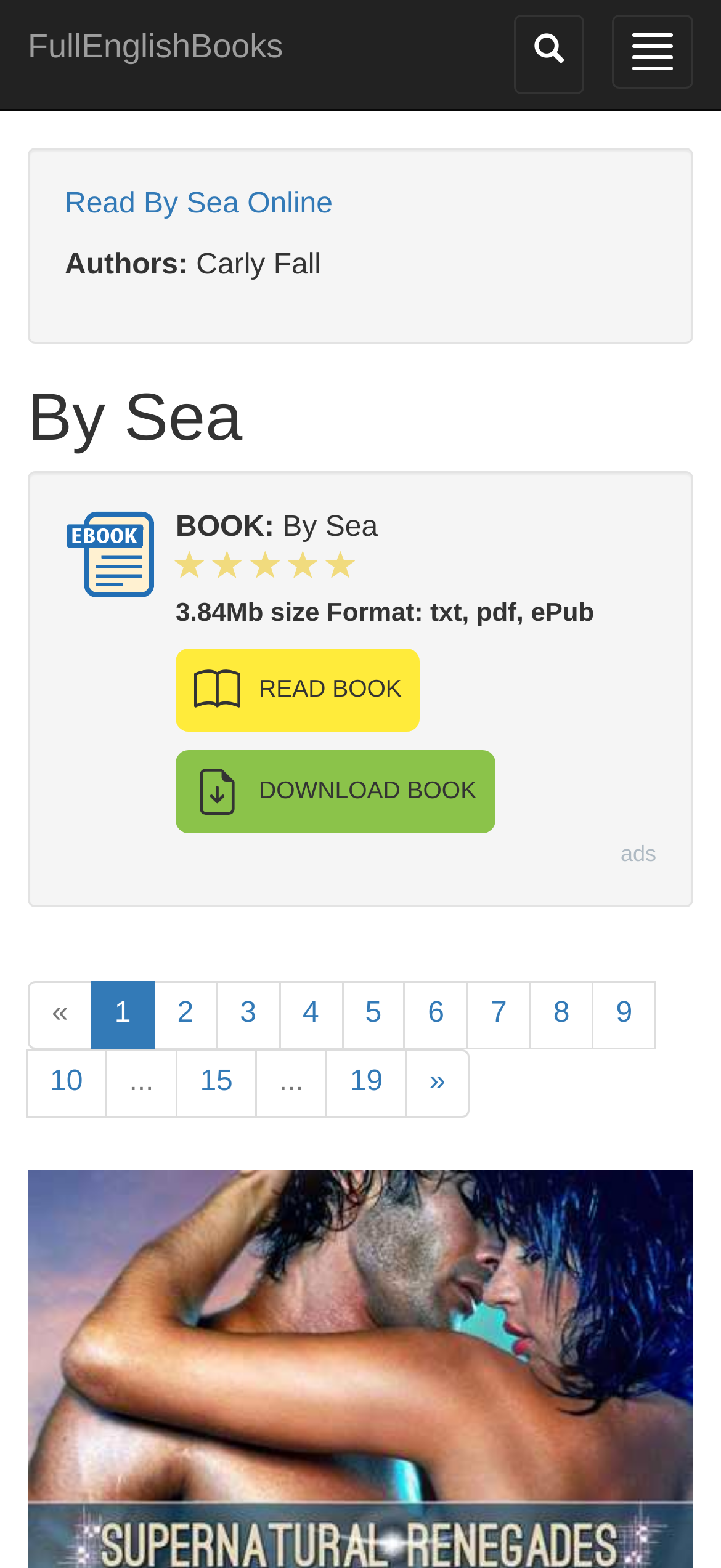Who is the author of the book?
Please use the image to provide a one-word or short phrase answer.

Carly Fall